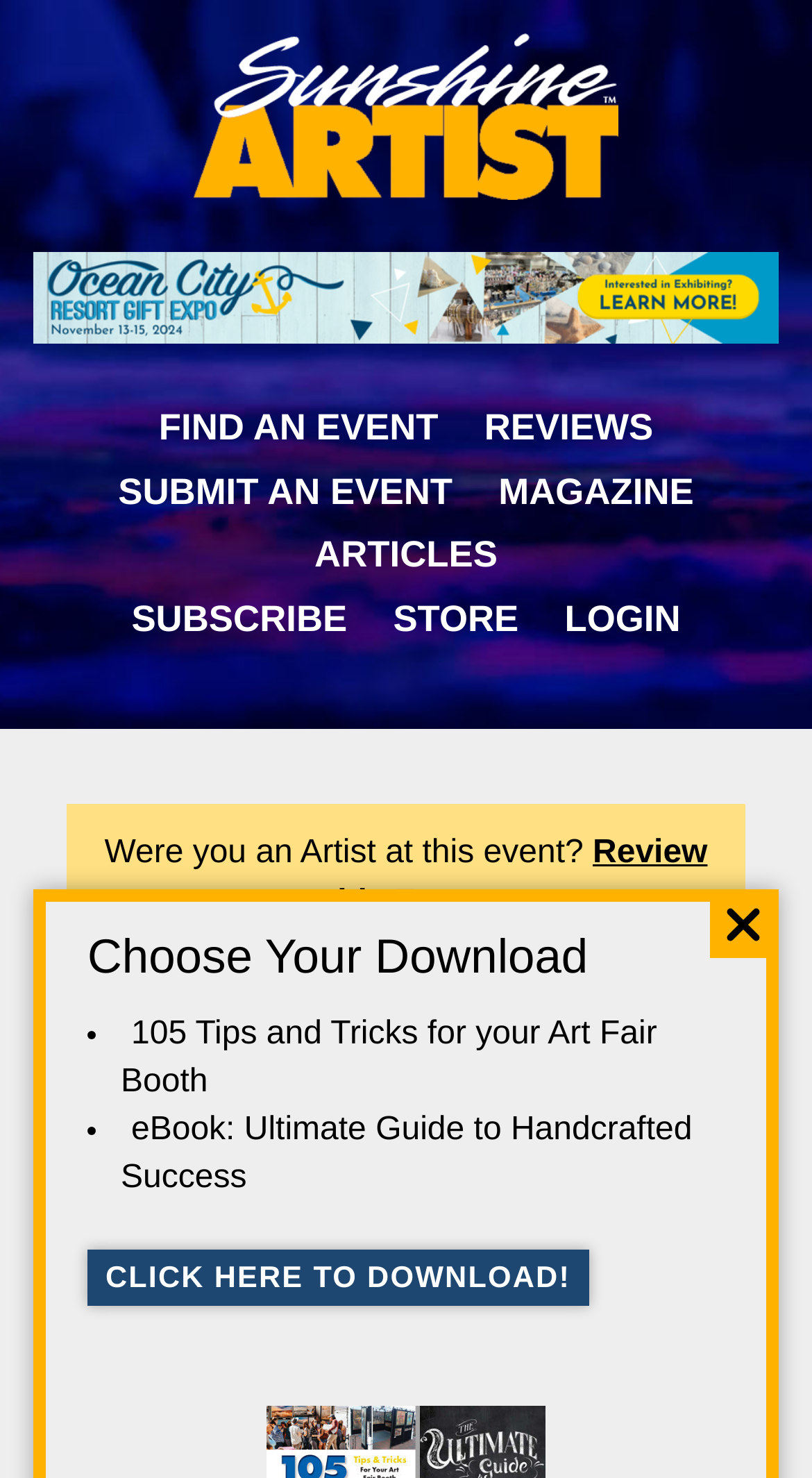Please find the bounding box coordinates of the section that needs to be clicked to achieve this instruction: "Click on the 'SUBMIT AN EVENT' link".

[0.145, 0.318, 0.557, 0.351]